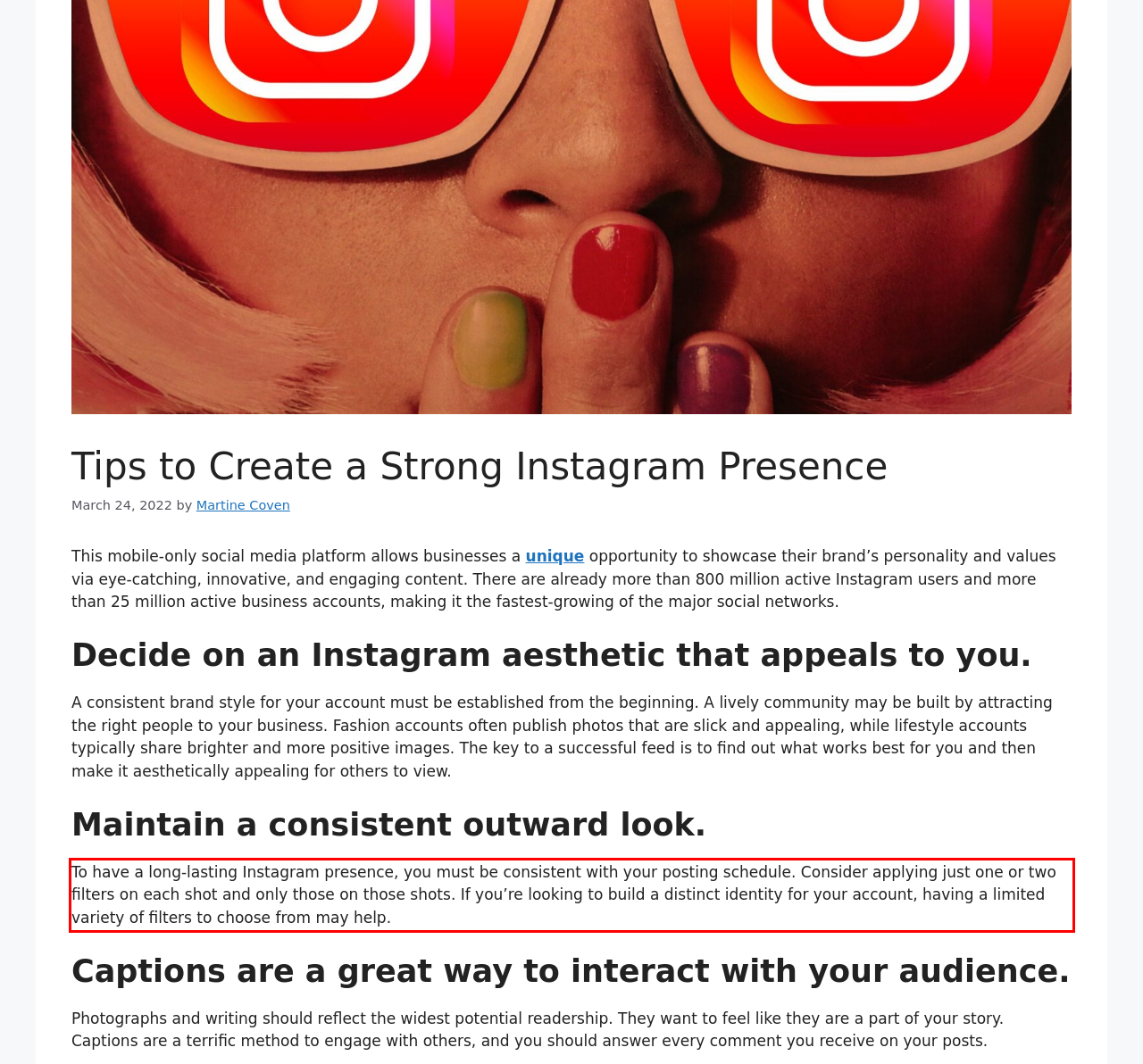By examining the provided screenshot of a webpage, recognize the text within the red bounding box and generate its text content.

To have a long-lasting Instagram presence, you must be consistent with your posting schedule. Consider applying just one or two filters on each shot and only those on those shots. If you’re looking to build a distinct identity for your account, having a limited variety of filters to choose from may help.